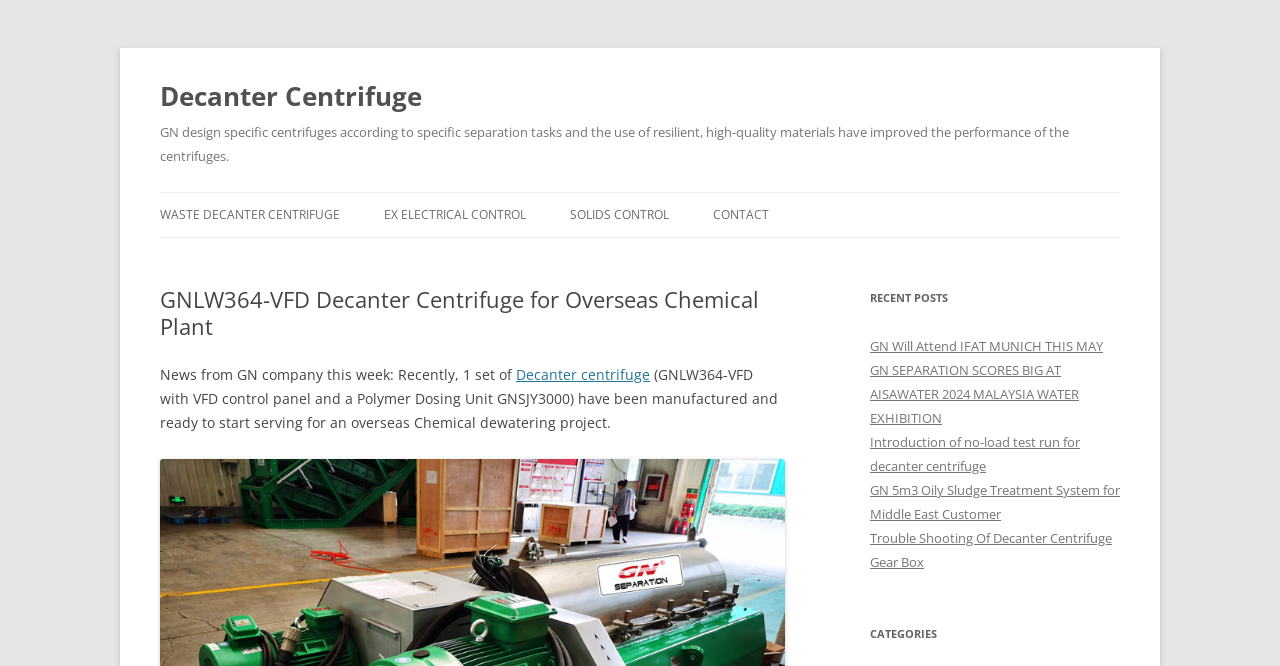Provide the bounding box coordinates of the HTML element described by the text: "Contact". The coordinates should be in the format [left, top, right, bottom] with values between 0 and 1.

[0.557, 0.29, 0.601, 0.356]